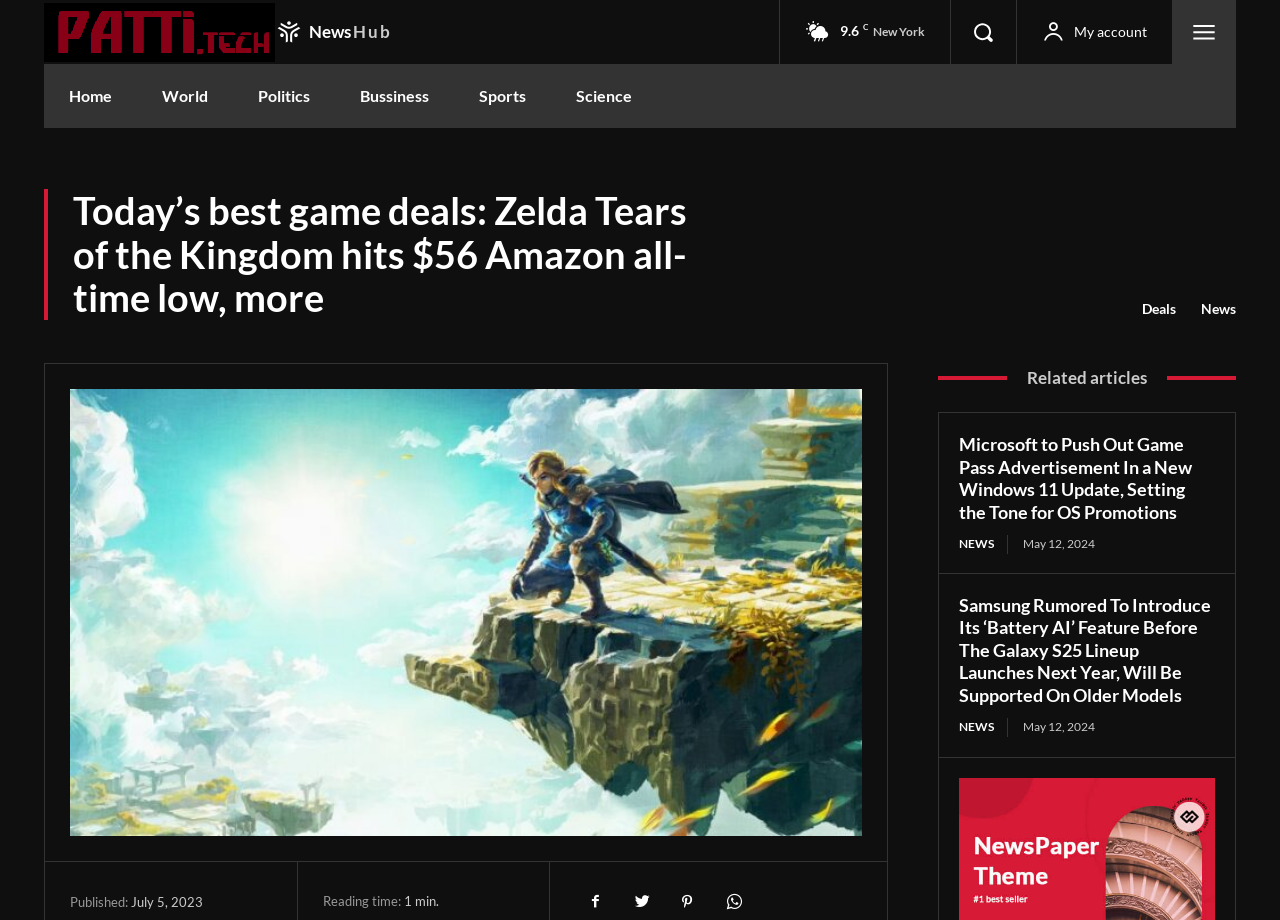What is the location mentioned in the article?
Please provide a comprehensive answer based on the visual information in the image.

I found the location mentioned in the article by looking at the StaticText element with the text 'New York' located at [0.682, 0.026, 0.723, 0.042]. This element is likely to represent the location mentioned in the article.